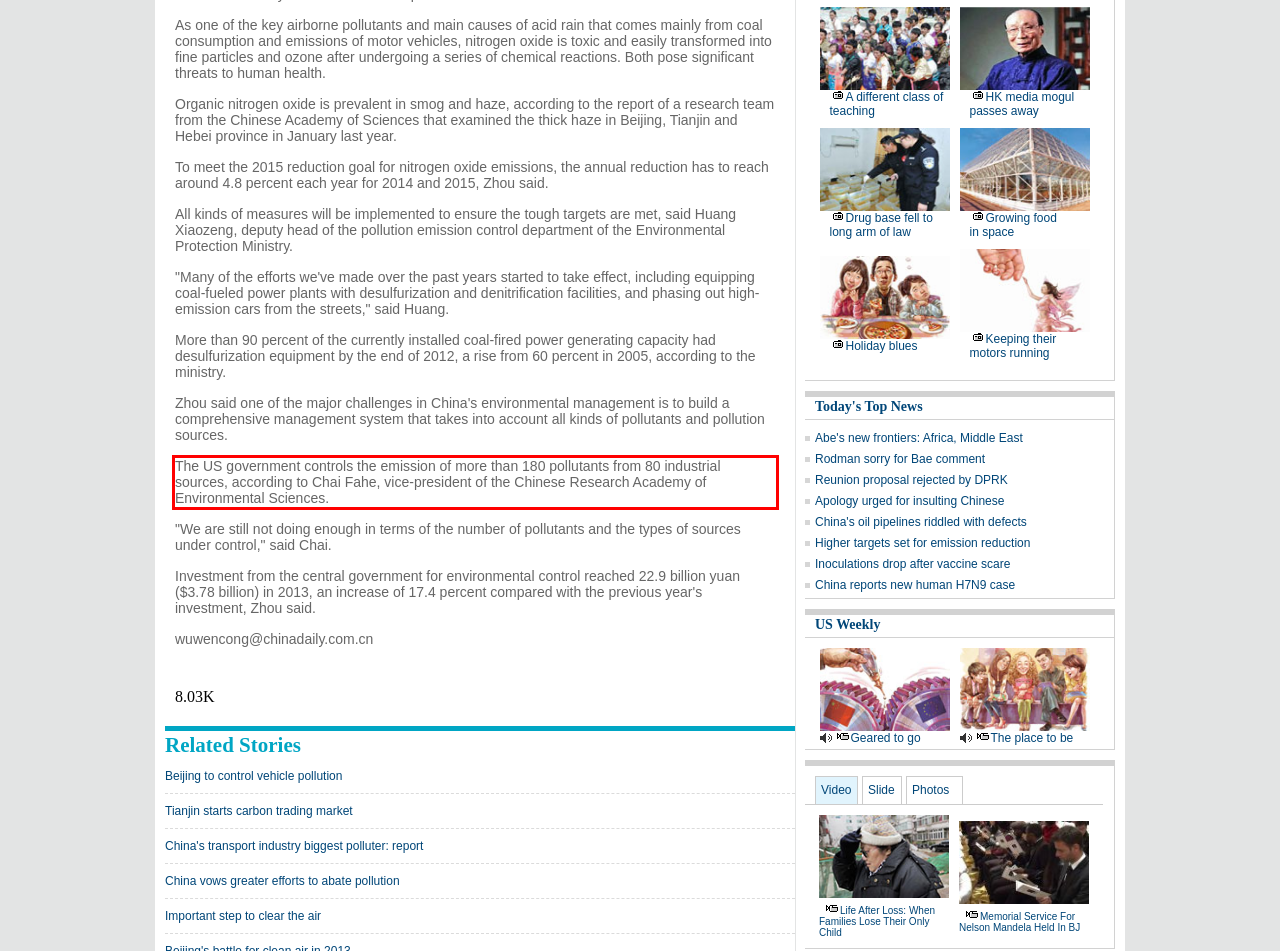Using the provided webpage screenshot, identify and read the text within the red rectangle bounding box.

The US government controls the emission of more than 180 pollutants from 80 industrial sources, according to Chai Fahe, vice-president of the Chinese Research Academy of Environmental Sciences.